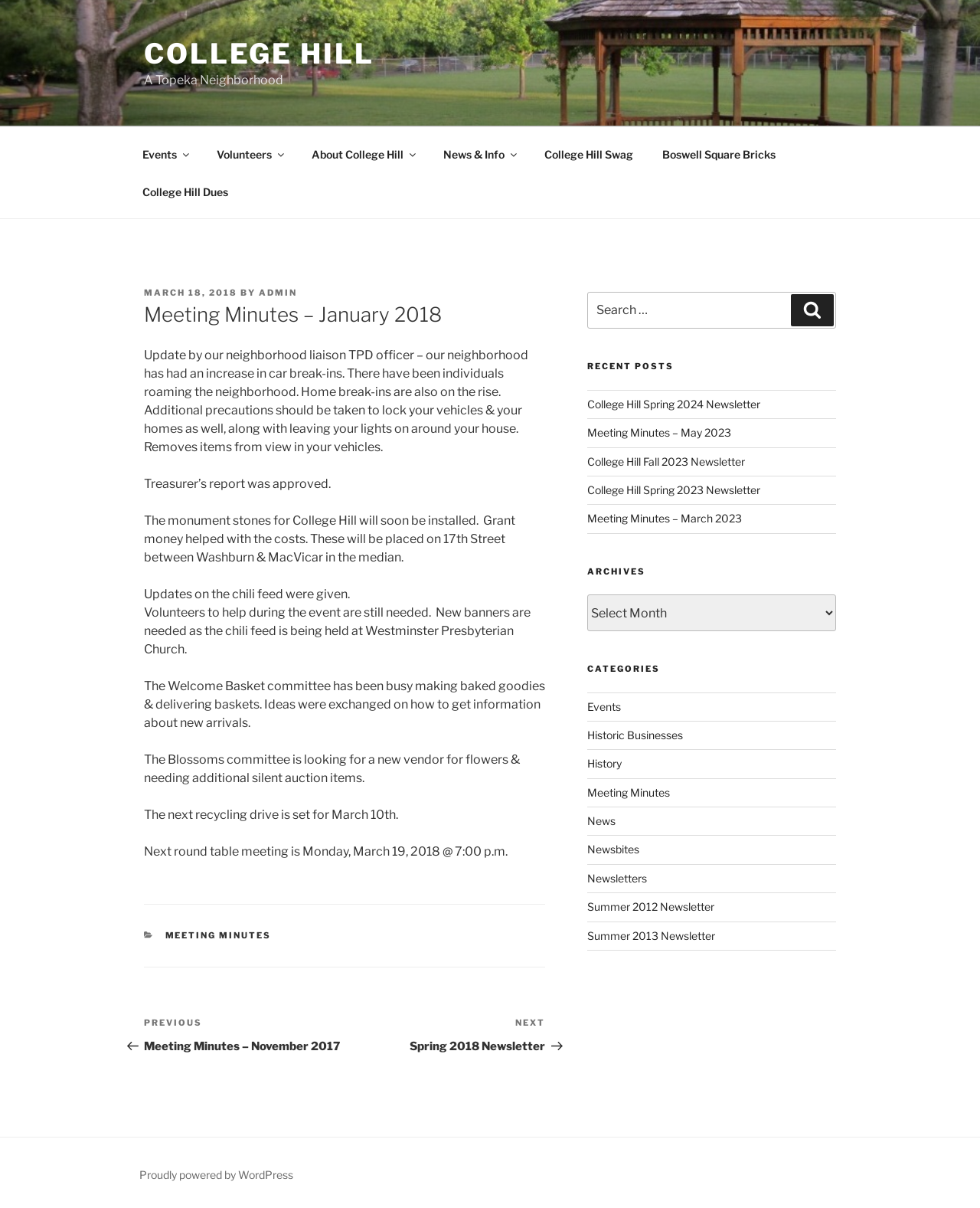Answer this question in one word or a short phrase: What is the name of the neighborhood?

College Hill